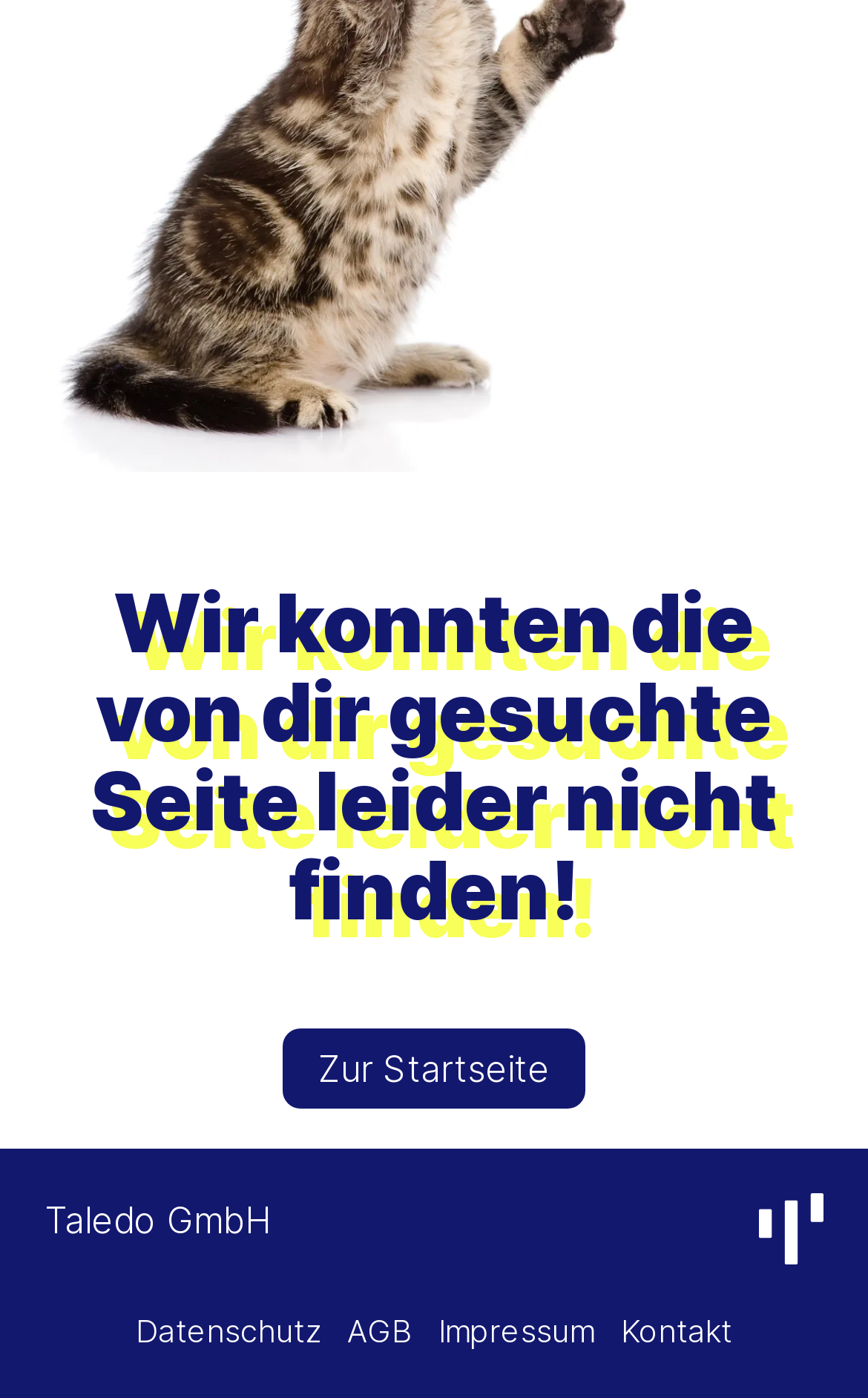Locate the bounding box of the UI element with the following description: "Zur Startseite".

[0.326, 0.736, 0.674, 0.793]